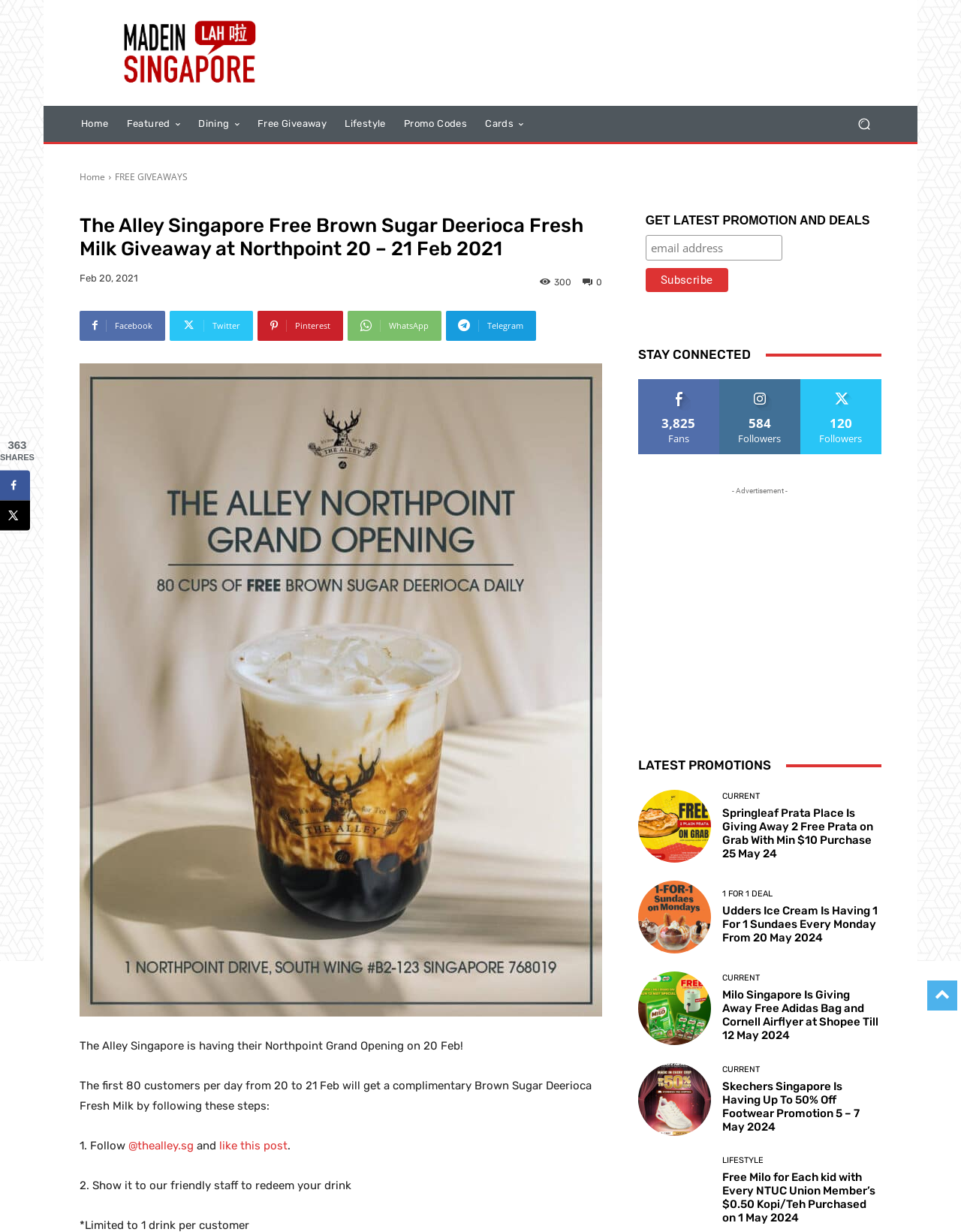What is the giveaway item at Northpoint?
Answer the question with a thorough and detailed explanation.

The webpage is promoting a giveaway event at Northpoint, and according to the heading, the first 80 customers per day from 20 to 21 Feb will get a complimentary Brown Sugar Deerioca Fresh Milk.